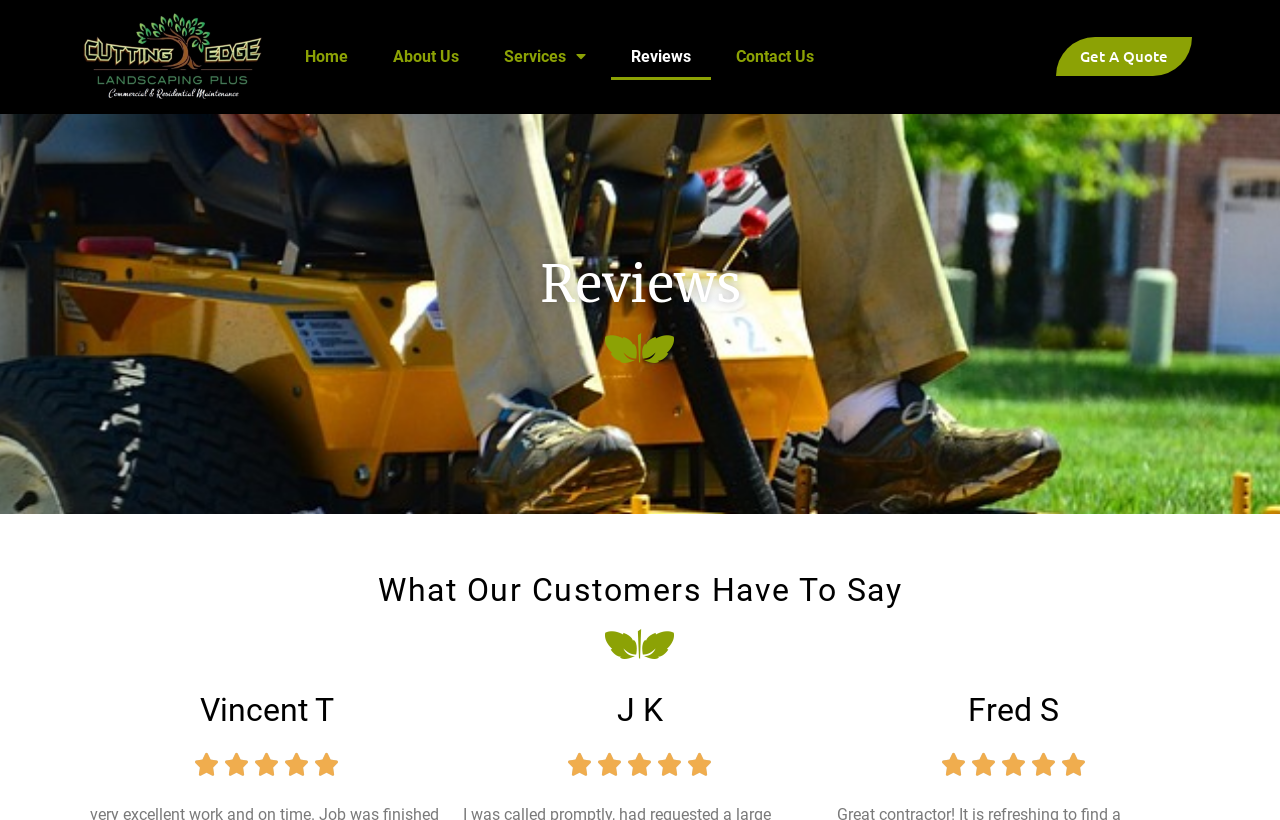Please find the bounding box coordinates (top-left x, top-left y, bottom-right x, bottom-right y) in the screenshot for the UI element described as follows: Contact Us

[0.56, 0.041, 0.652, 0.097]